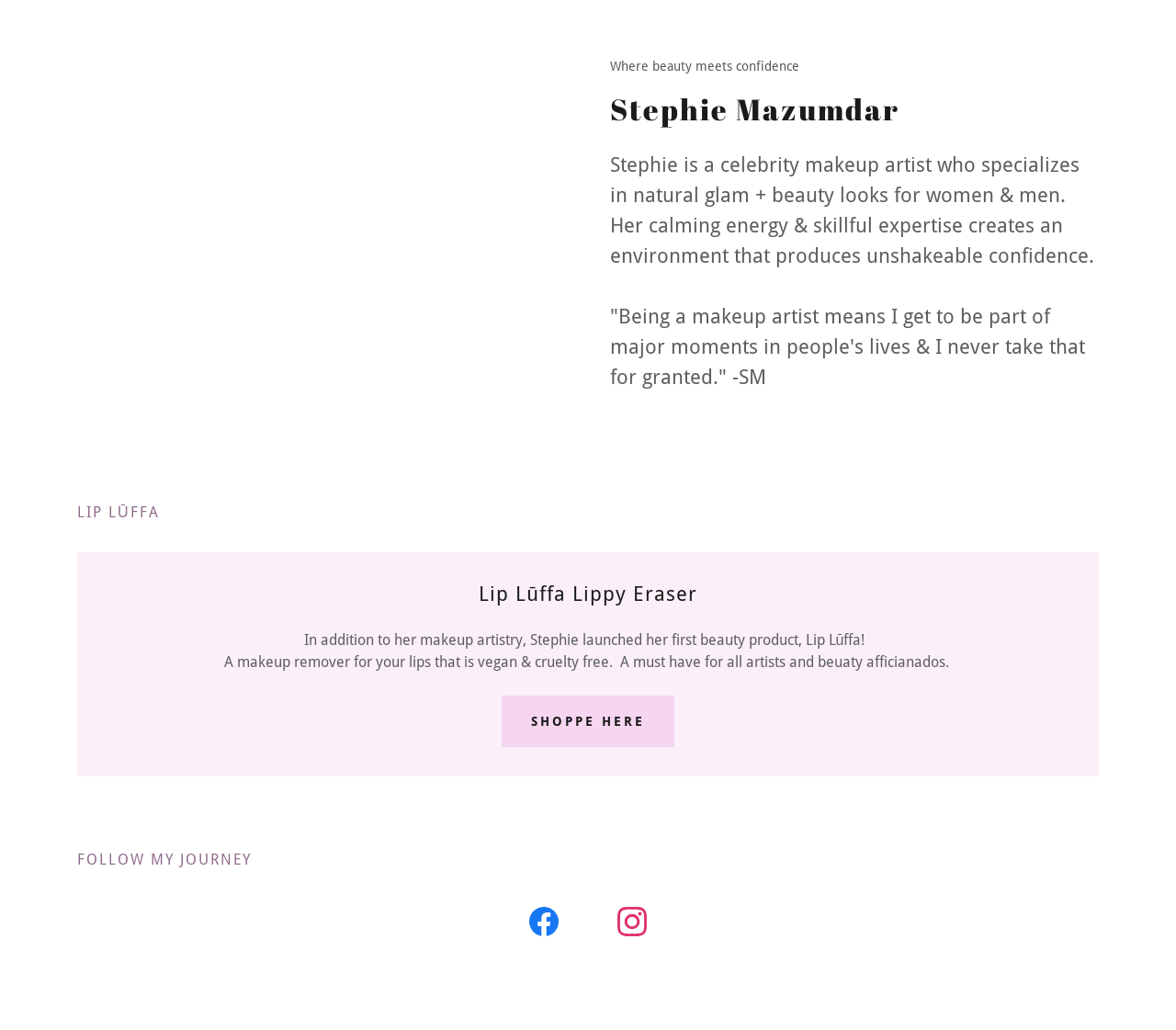What is Lip Lūffa?
From the screenshot, provide a brief answer in one word or phrase.

Makeup remover